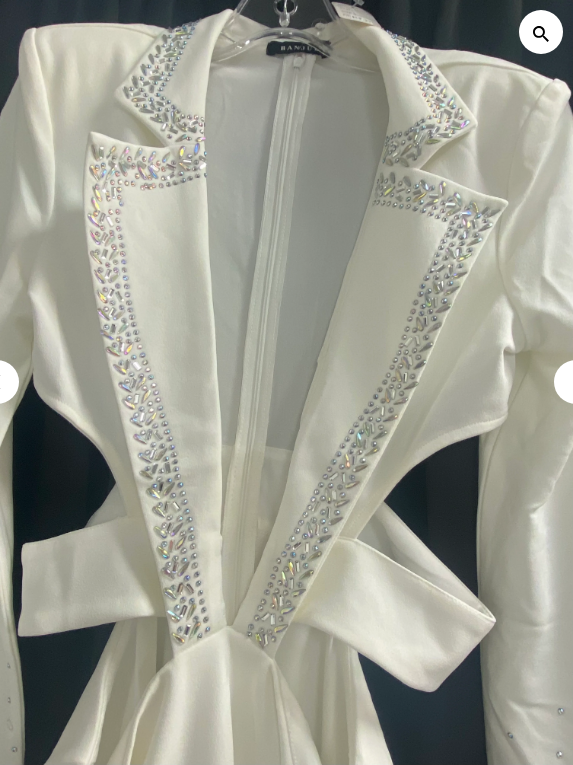Provide a comprehensive description of the image.

The image showcases an elegant white garment designed by BANDIT, featuring a striking, structured silhouette. The jacket is adorned with intricate embellishments along the front and collar, showcasing shimmering, multi-faceted rhinestones that catch the light beautifully. The detailed decorations create a glamorous effect, making it suitable for formal occasions or stylish outings. The garment is fastened with a zipper in the center, accentuating its sleek design. This piece emphasizes modern sophistication, combining chic aesthetics with bold confidence, ideal for those looking to make a statement.